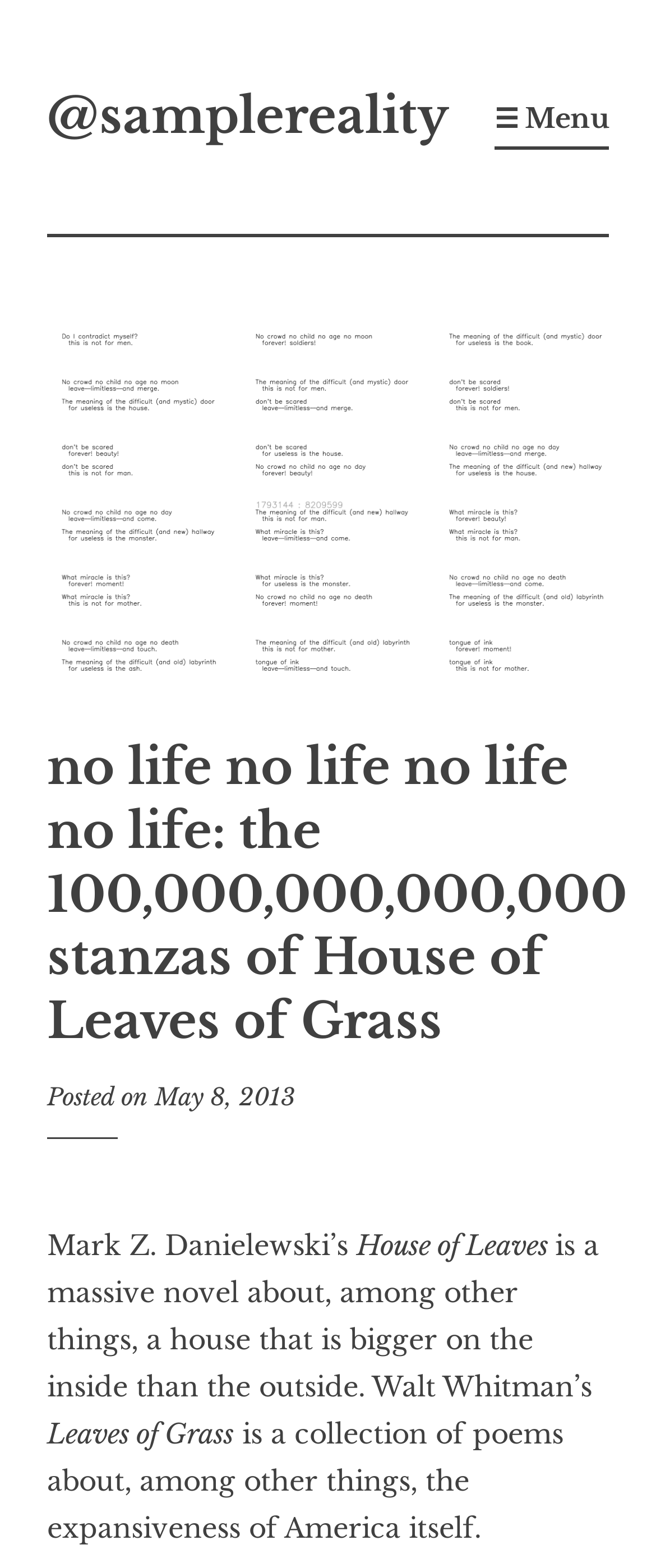What is the title of the collection of poems mentioned in the article?
Look at the image and answer with only one word or phrase.

Leaves of Grass